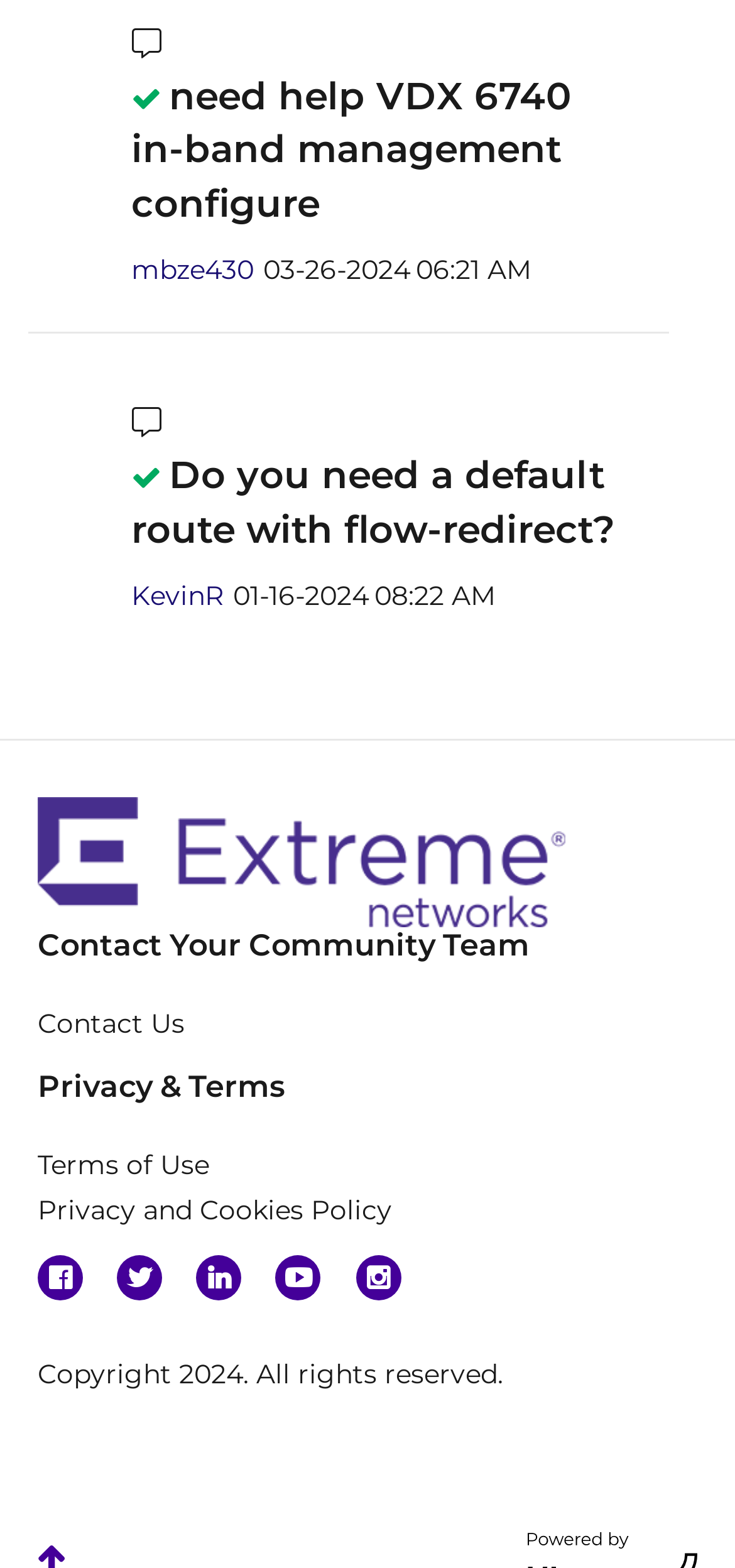Please determine the bounding box coordinates of the area that needs to be clicked to complete this task: 'View the terms of use'. The coordinates must be four float numbers between 0 and 1, formatted as [left, top, right, bottom].

[0.051, 0.728, 0.949, 0.757]